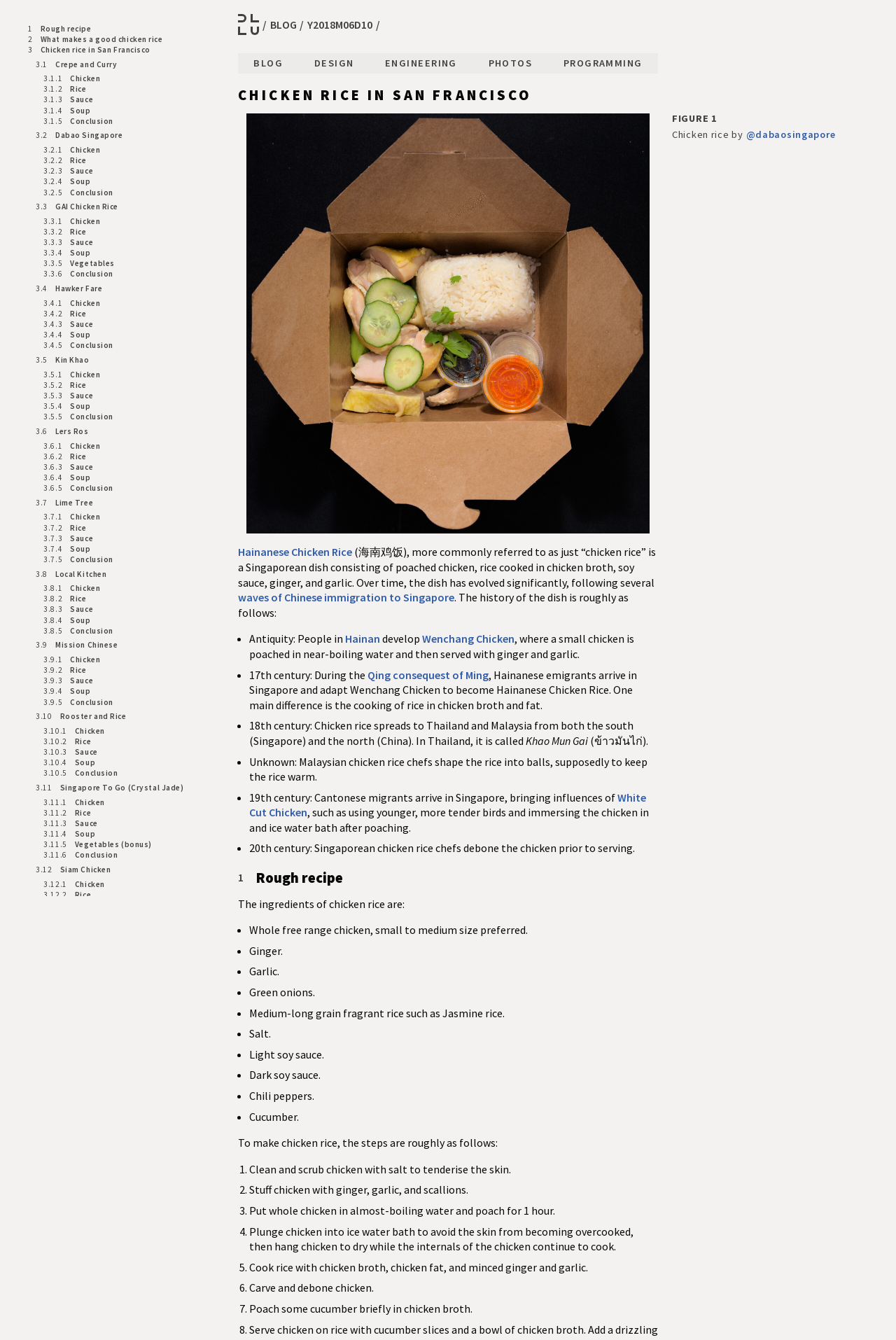What is the title or heading displayed on the webpage?

CHICKEN RICE IN SAN FRANCISCO